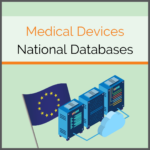Offer a detailed narrative of the scene shown in the image.

The image titled "Medical Devices National Databases" features a visually engaging design that represents the concept of national databases for medical devices within the European context. It includes an illustration of three server-like structures, symbolizing data storage and management systems pertinent to medical devices. Accompanying this imagery is the European Union flag, emphasizing compliance and regulation within the EU. The title is boldly displayed, using an orange font for "Medical Devices" and a standard font for "National Databases," creating a clear and professional appearance. This visual effectively conveys the importance of centralized data for medical devices in ensuring safety, regulatory compliance, and systematic tracking within the healthcare industry.